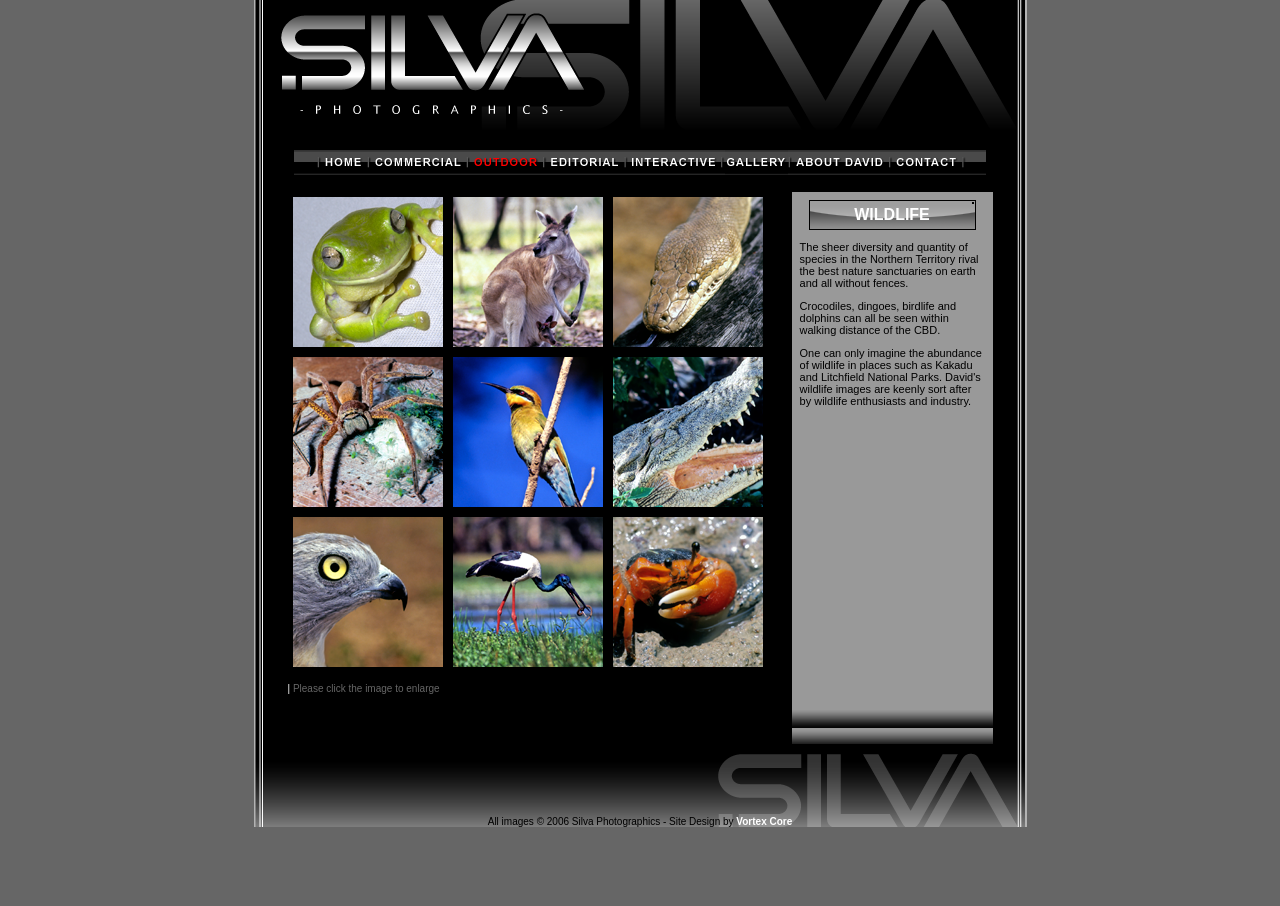Find the bounding box coordinates of the element you need to click on to perform this action: 'View the Services page'. The coordinates should be represented by four float values between 0 and 1, in the format [left, top, right, bottom].

None